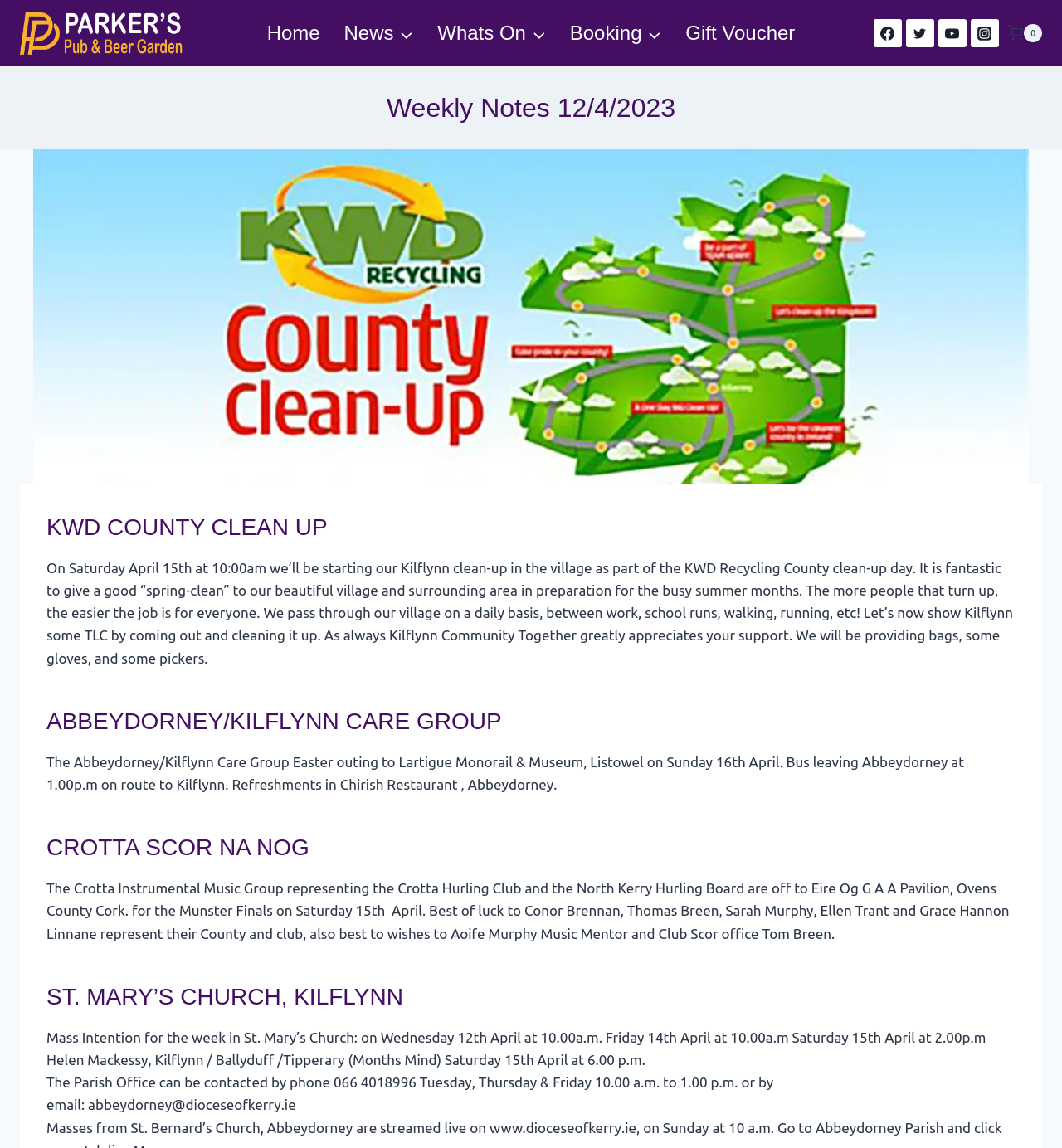Pinpoint the bounding box coordinates of the area that must be clicked to complete this instruction: "Go to the News page".

[0.313, 0.005, 0.401, 0.053]